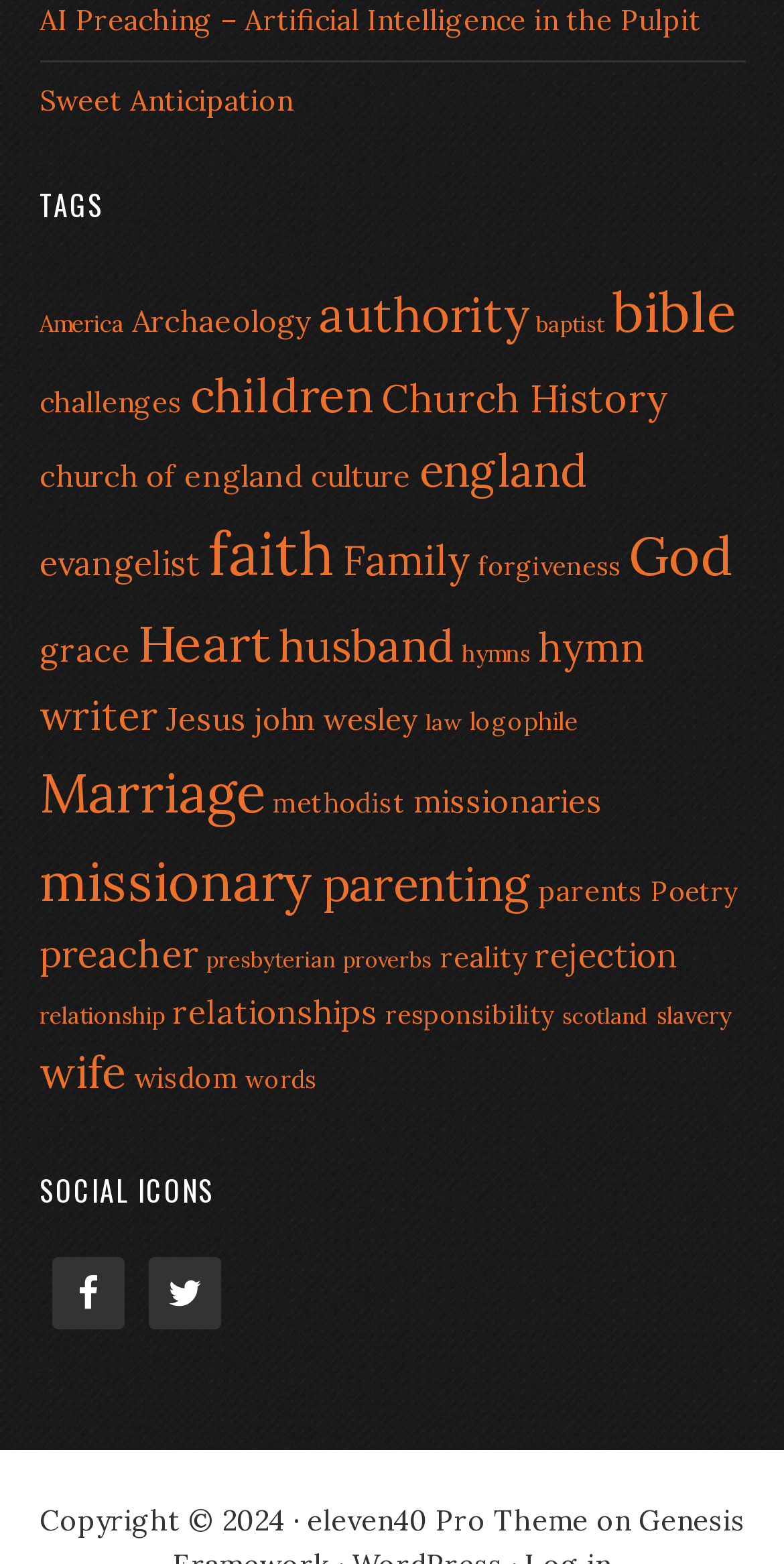Please find the bounding box coordinates of the element's region to be clicked to carry out this instruction: "go to home page".

None